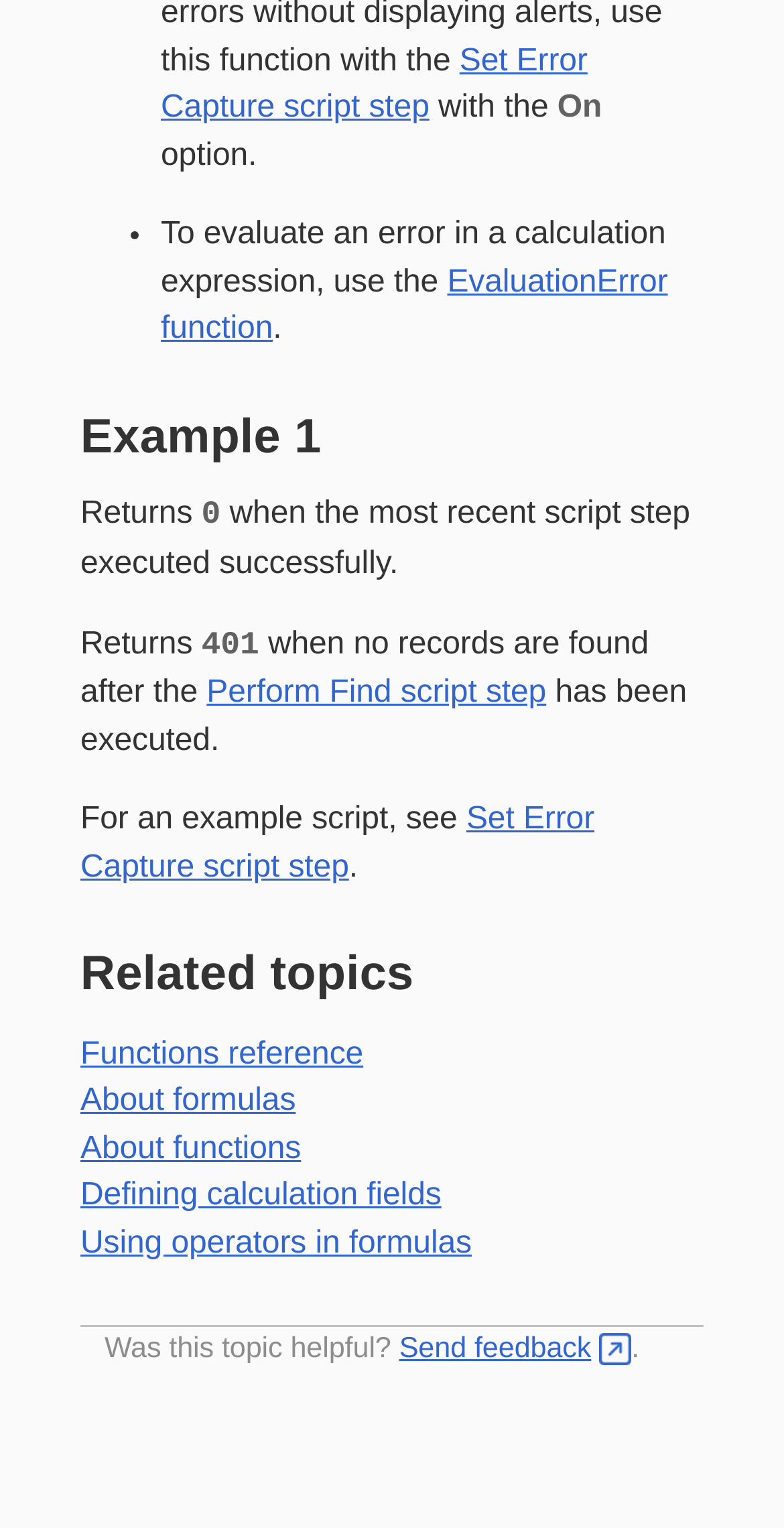Using the element description provided, determine the bounding box coordinates in the format (top-left x, top-left y, bottom-right x, bottom-right y). Ensure that all values are floating point numbers between 0 and 1. Element description: Using operators in formulas

[0.103, 0.801, 0.602, 0.823]